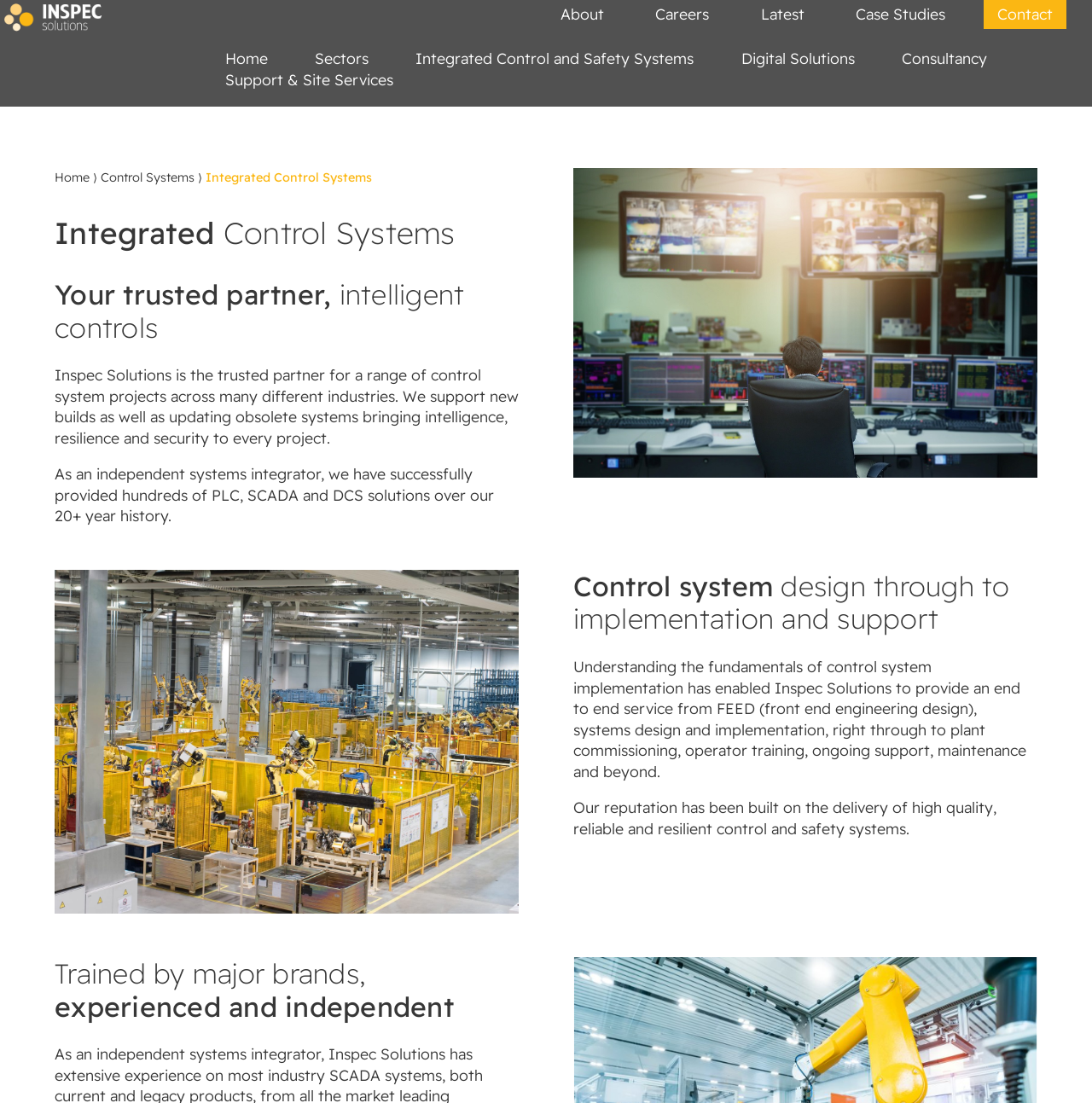Based on the description "Control Systems", find the bounding box of the specified UI element.

[0.092, 0.154, 0.178, 0.168]